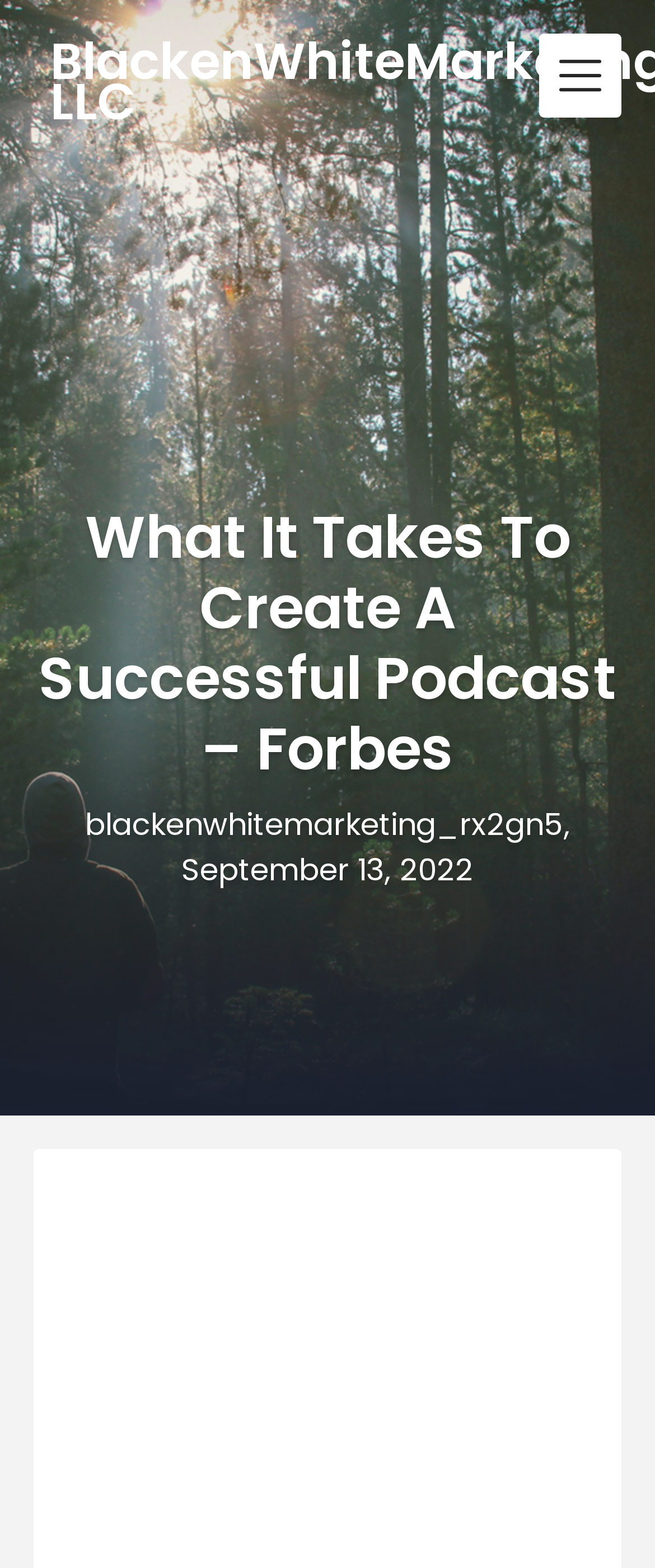What is the date of the article?
Use the screenshot to answer the question with a single word or phrase.

September 13, 2022